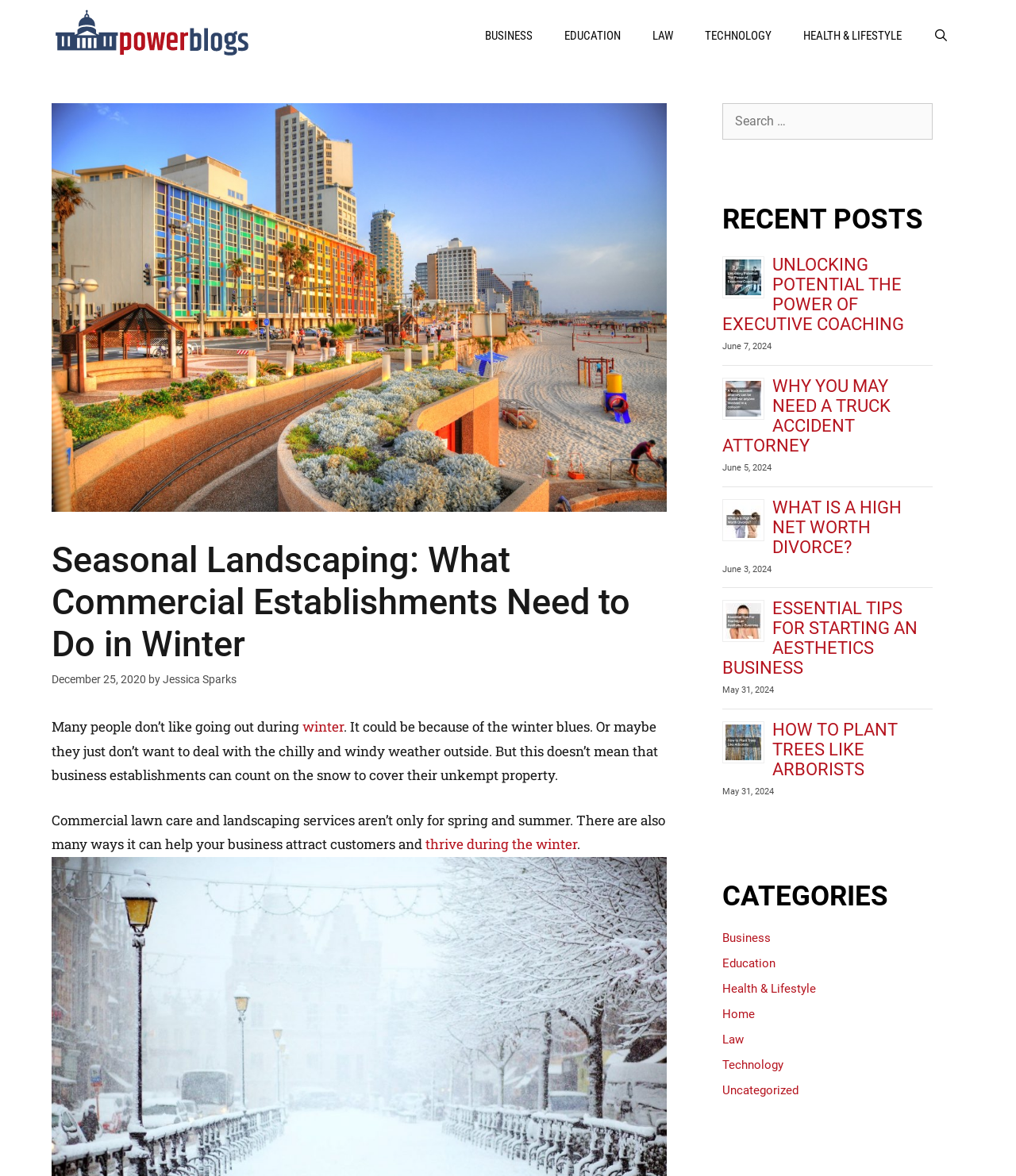Please mark the clickable region by giving the bounding box coordinates needed to complete this instruction: "Browse categories".

[0.711, 0.748, 0.918, 0.776]